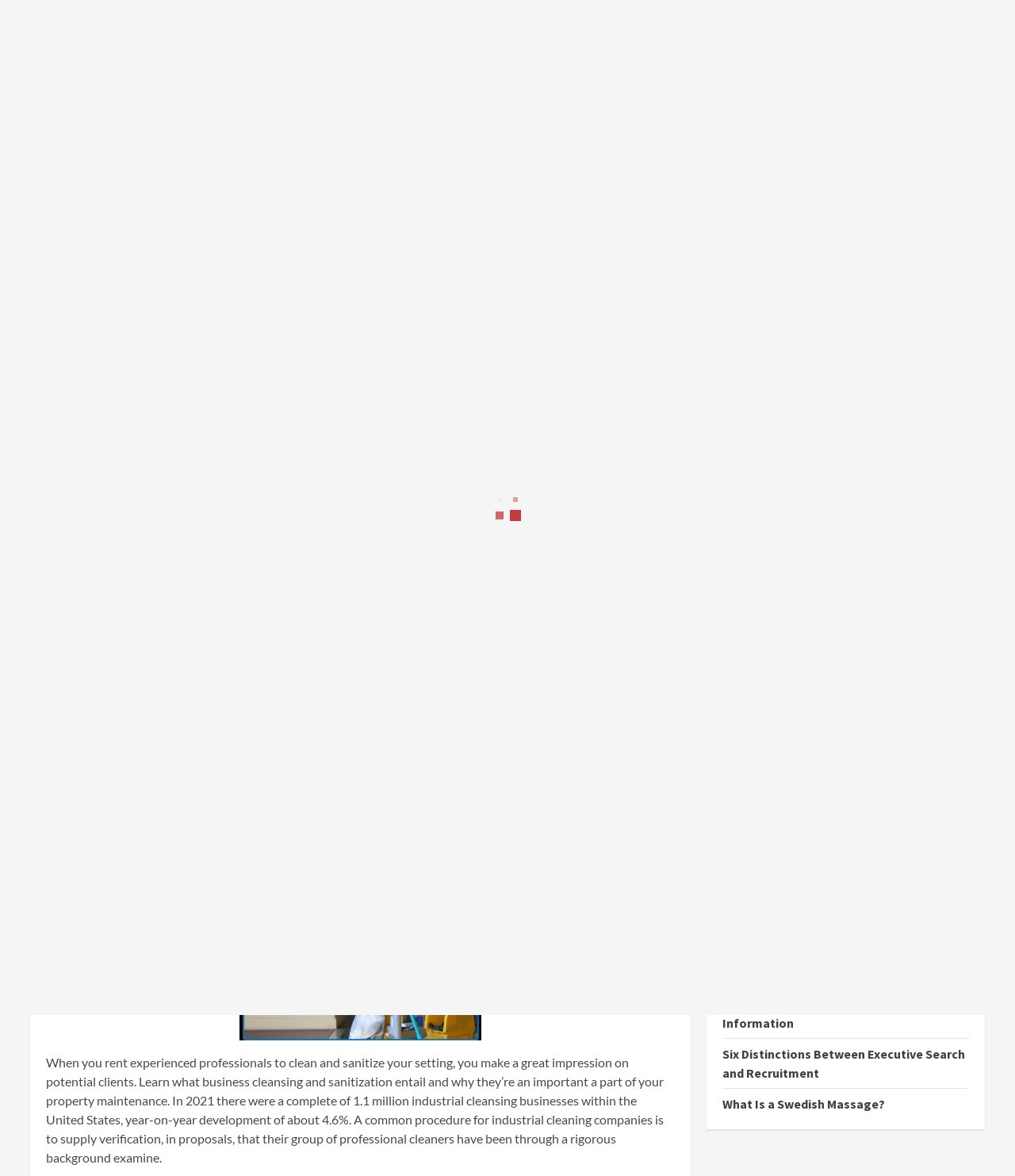Find the bounding box coordinates of the UI element according to this description: "Hiring an Interior Designer".

[0.712, 0.641, 0.862, 0.654]